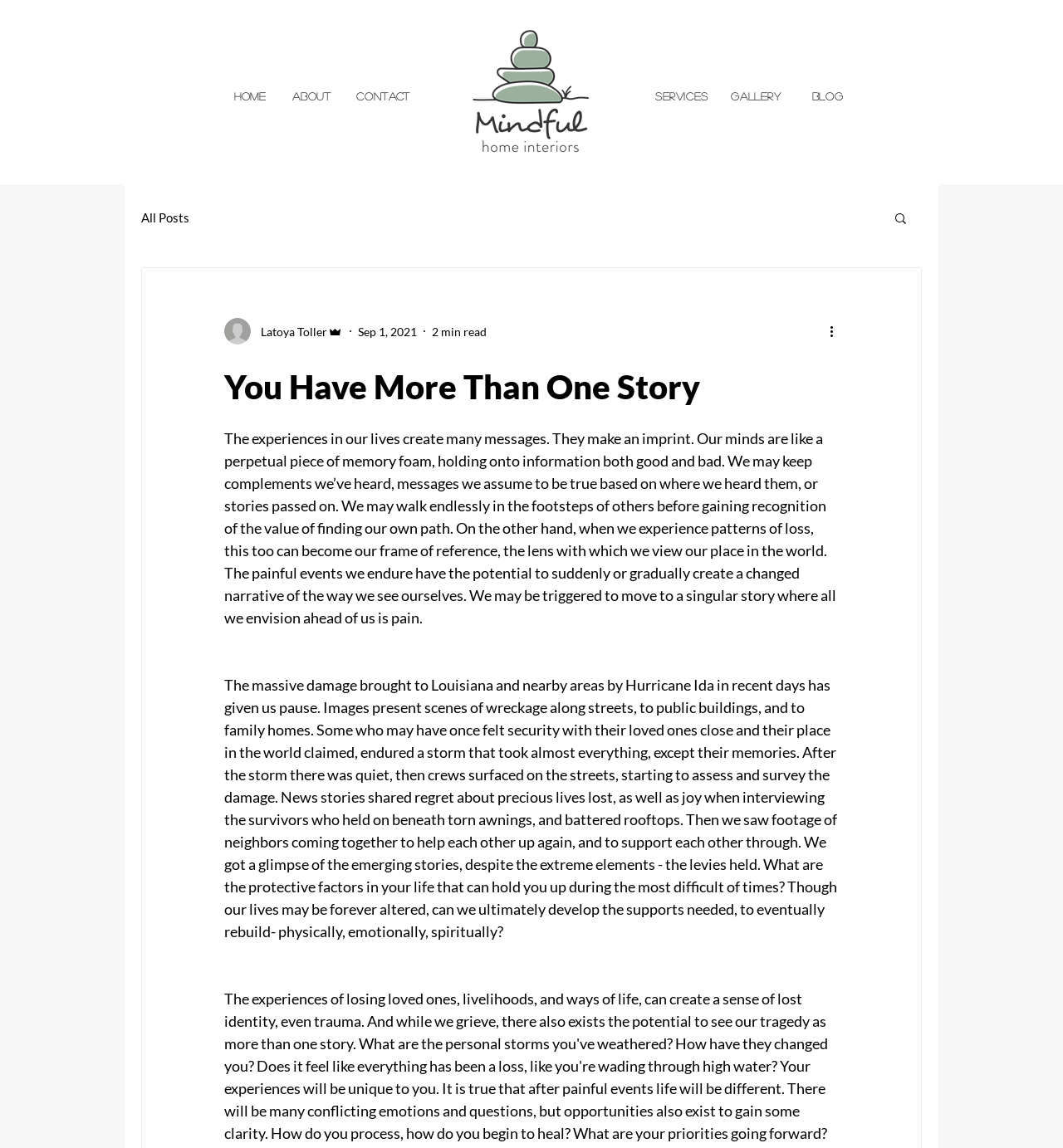Locate the bounding box coordinates of the clickable area to execute the instruction: "Search for a topic". Provide the coordinates as four float numbers between 0 and 1, represented as [left, top, right, bottom].

[0.84, 0.184, 0.855, 0.199]